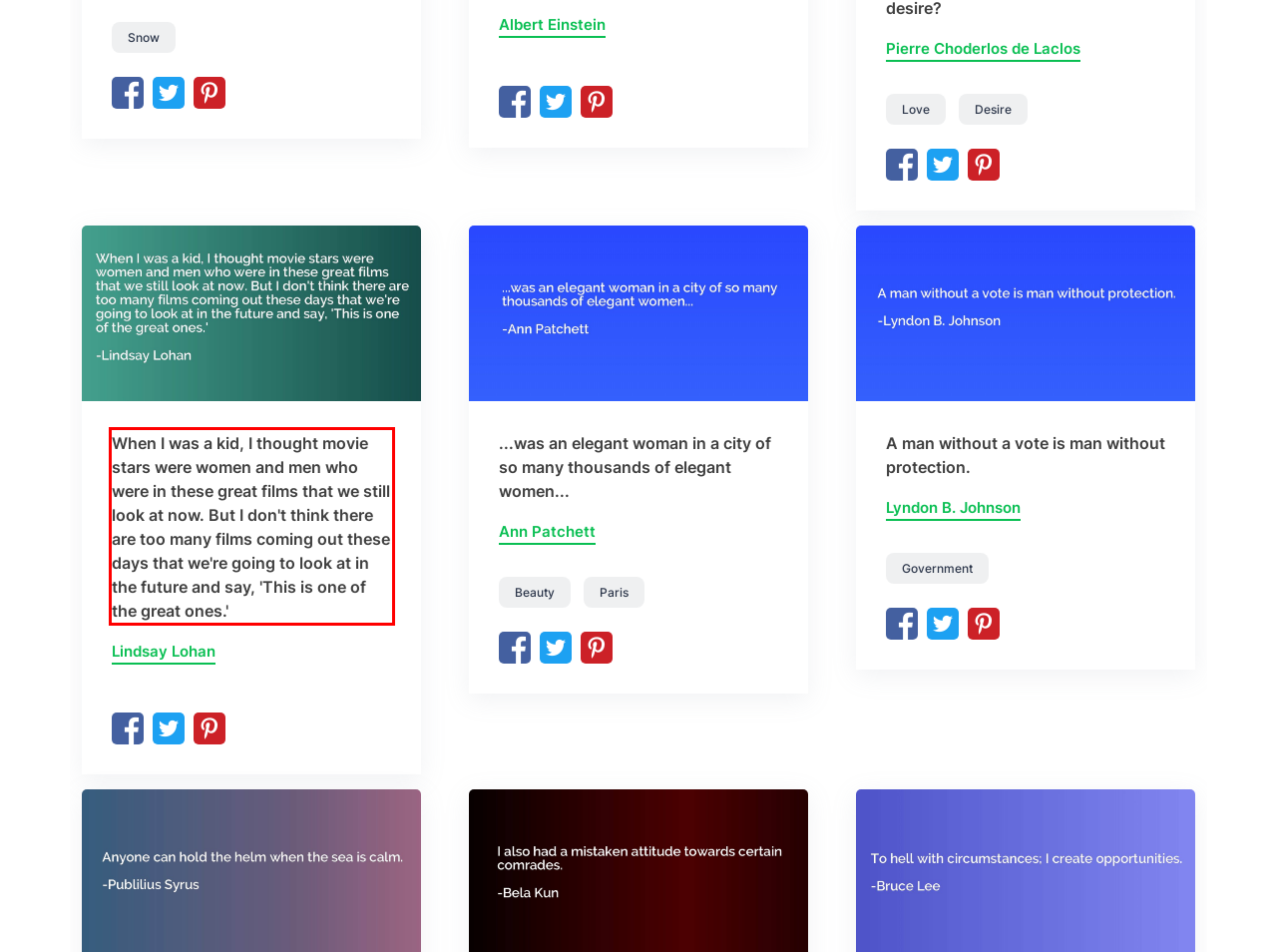Examine the webpage screenshot and use OCR to recognize and output the text within the red bounding box.

When I was a kid, I thought movie stars were women and men who were in these great films that we still look at now. But I don't think there are too many films coming out these days that we're going to look at in the future and say, 'This is one of the great ones.'